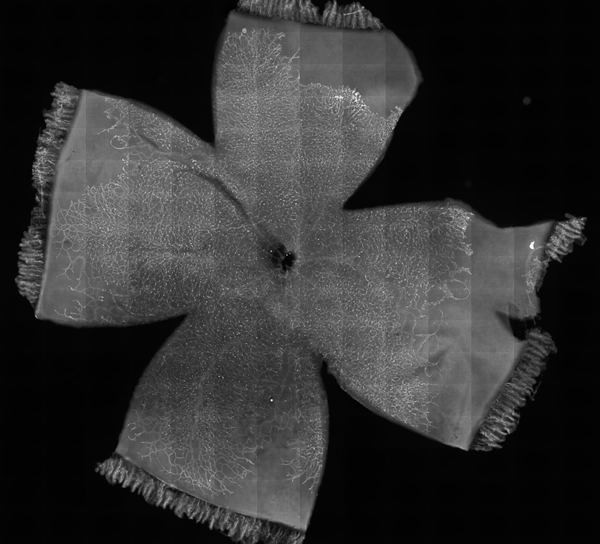What is the purpose of the image?
Make sure to answer the question with a detailed and comprehensive explanation.

The caption suggests that the image 'may serve as an illustration in discussions related to techniques such as cluster analysis in scientific research', implying that the image is intended to be used as a visual aid in scientific contexts.